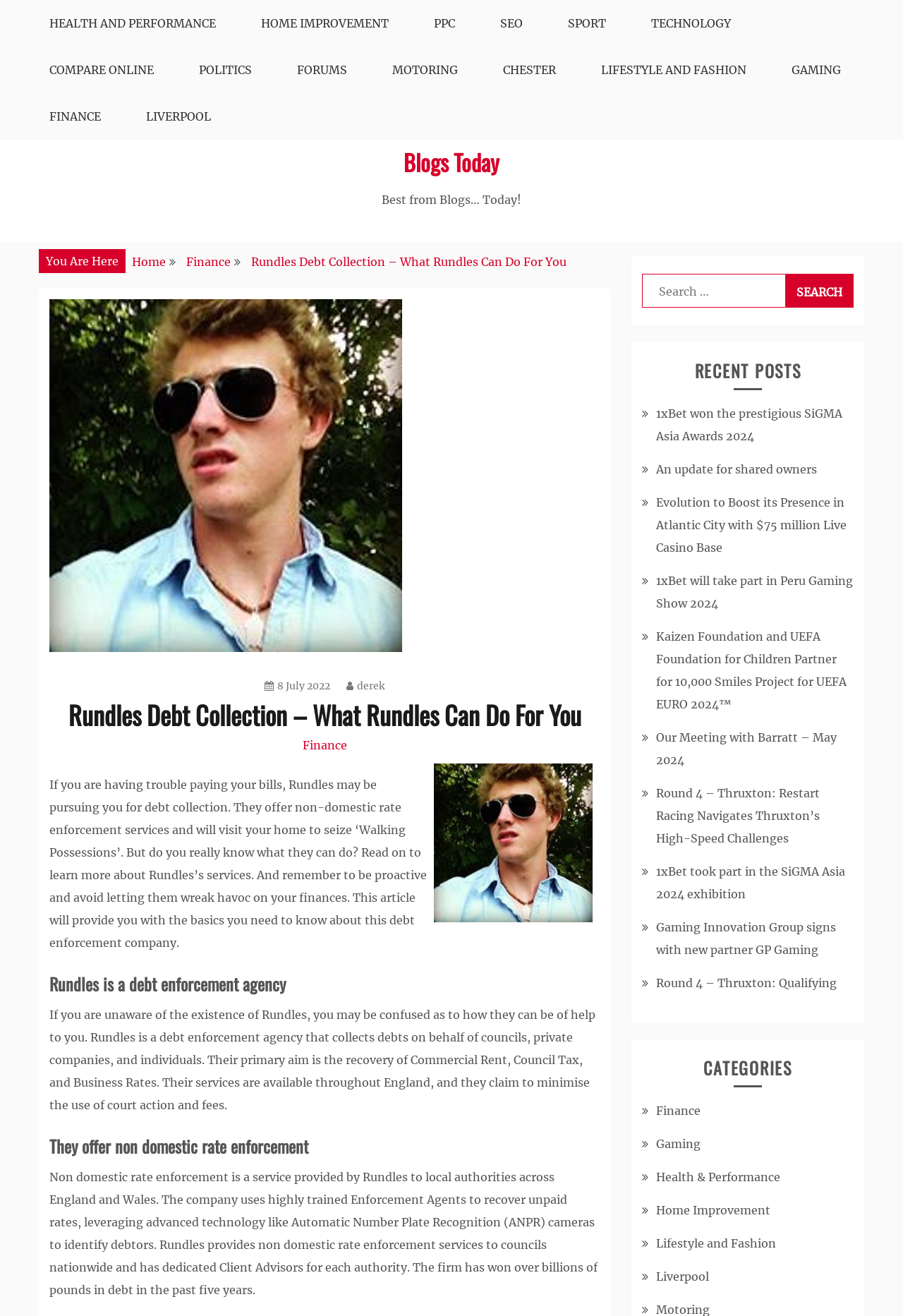Determine the bounding box coordinates for the area that needs to be clicked to fulfill this task: "Search for something". The coordinates must be given as four float numbers between 0 and 1, i.e., [left, top, right, bottom].

[0.711, 0.208, 0.945, 0.234]